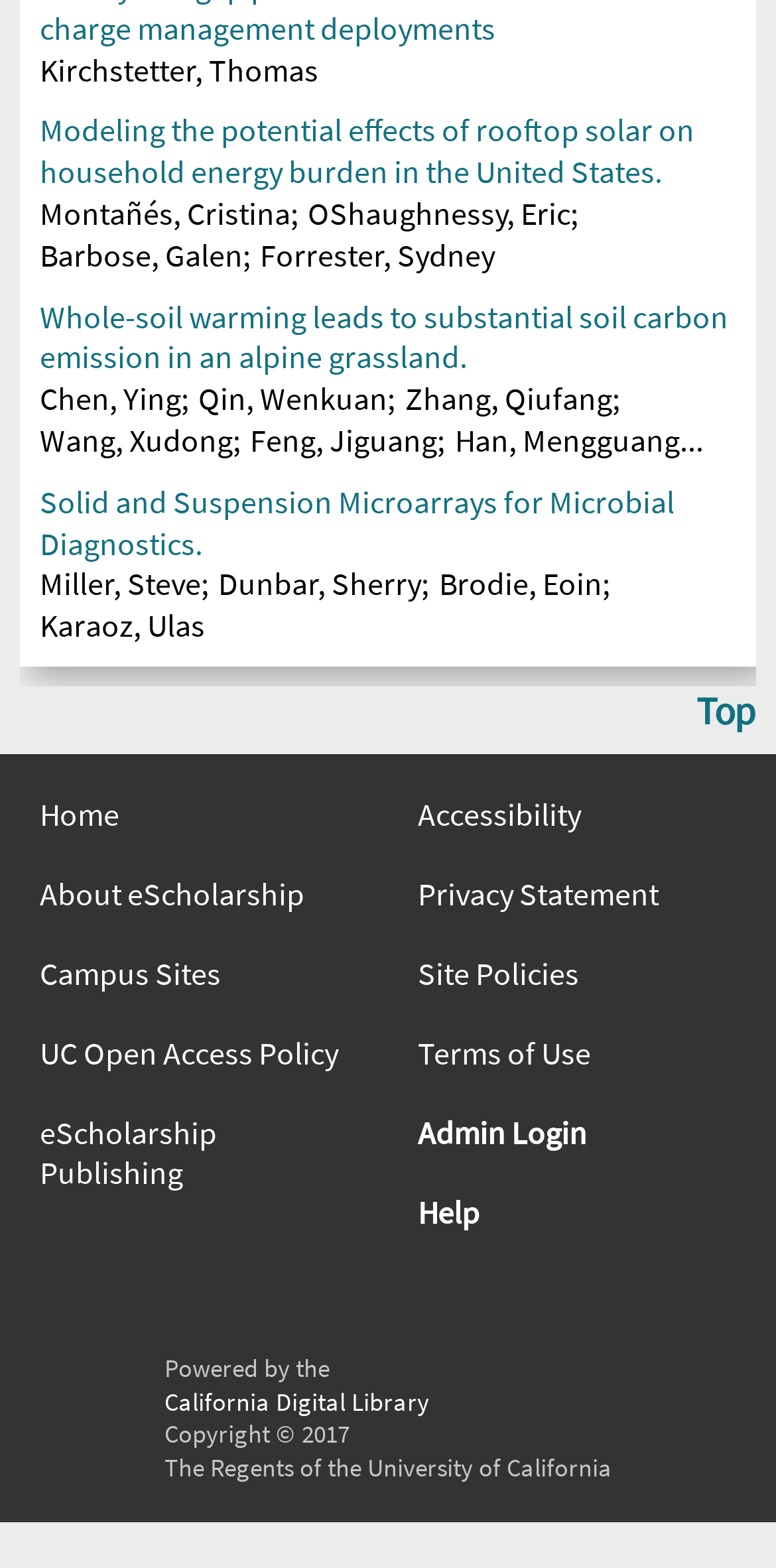Please answer the following question using a single word or phrase: 
What is the name of the organization that powered the website?

California Digital Library